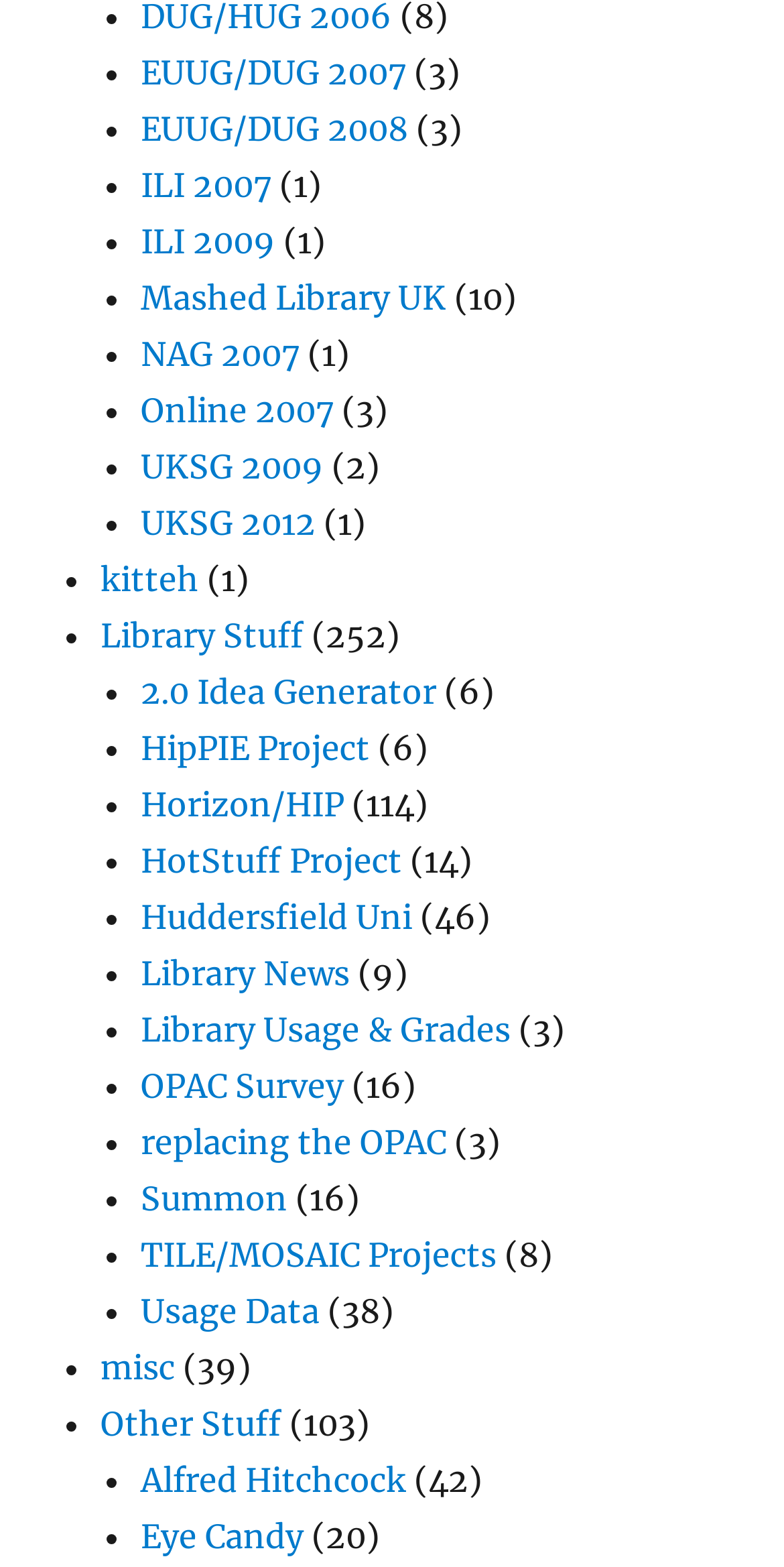Answer in one word or a short phrase: 
What is EUUG/DUG 2007?

Link